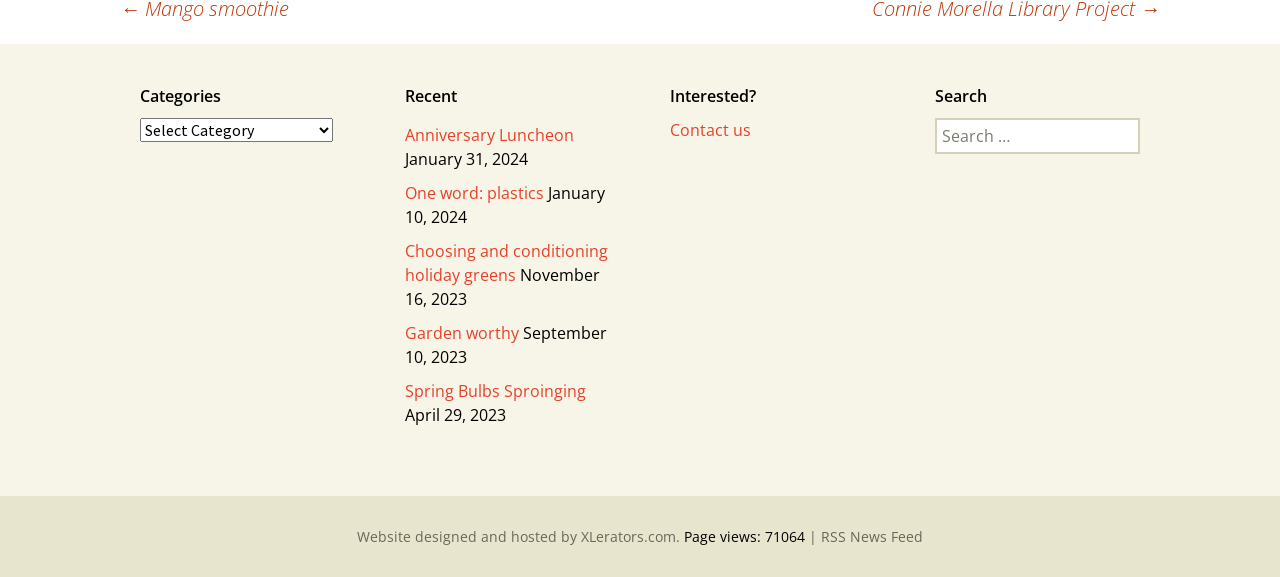Please specify the bounding box coordinates of the area that should be clicked to accomplish the following instruction: "Subscribe to RSS News Feed". The coordinates should consist of four float numbers between 0 and 1, i.e., [left, top, right, bottom].

[0.641, 0.913, 0.721, 0.946]